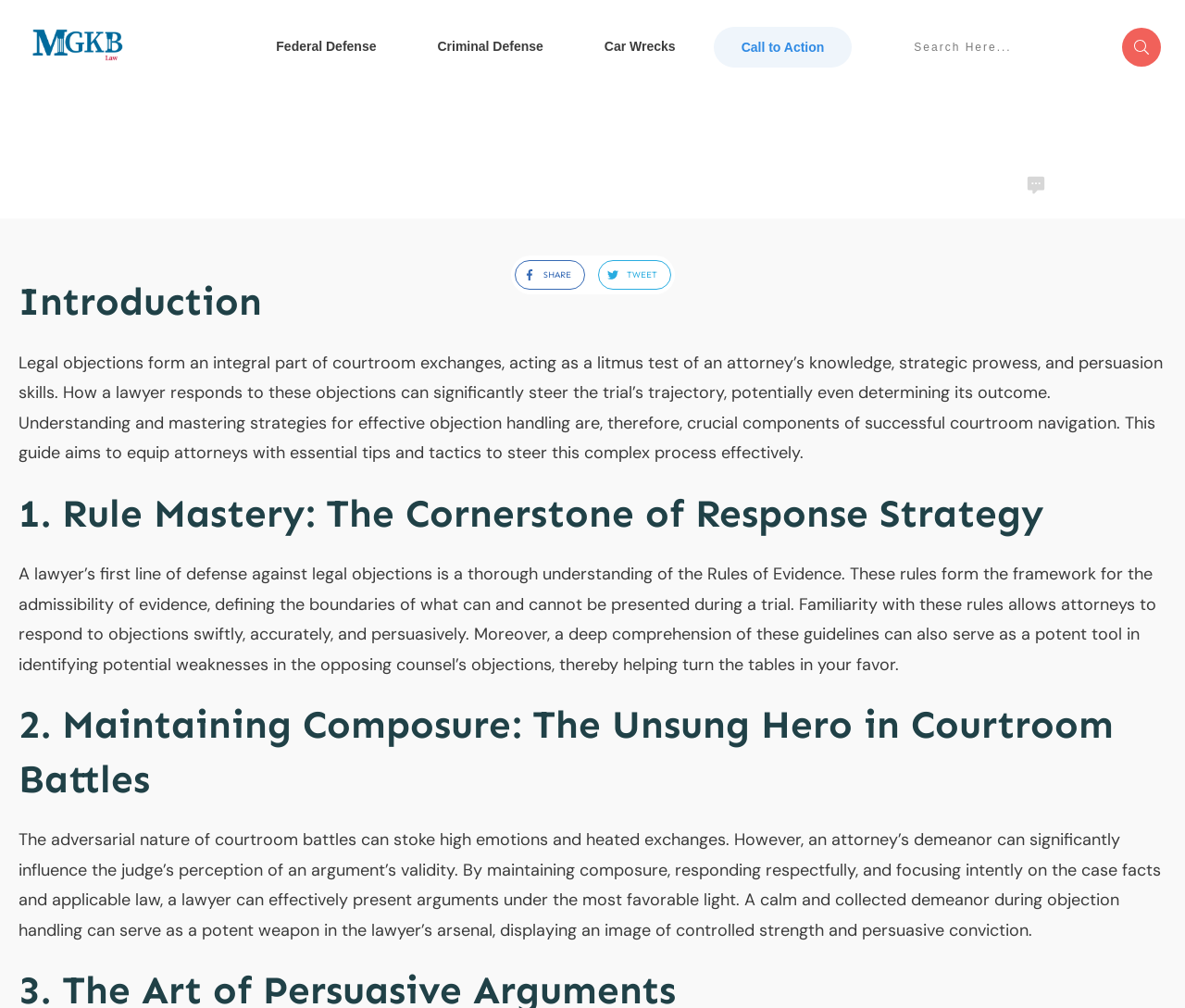Please determine the bounding box coordinates of the element to click in order to execute the following instruction: "Share the article". The coordinates should be four float numbers between 0 and 1, specified as [left, top, right, bottom].

[0.435, 0.259, 0.482, 0.287]